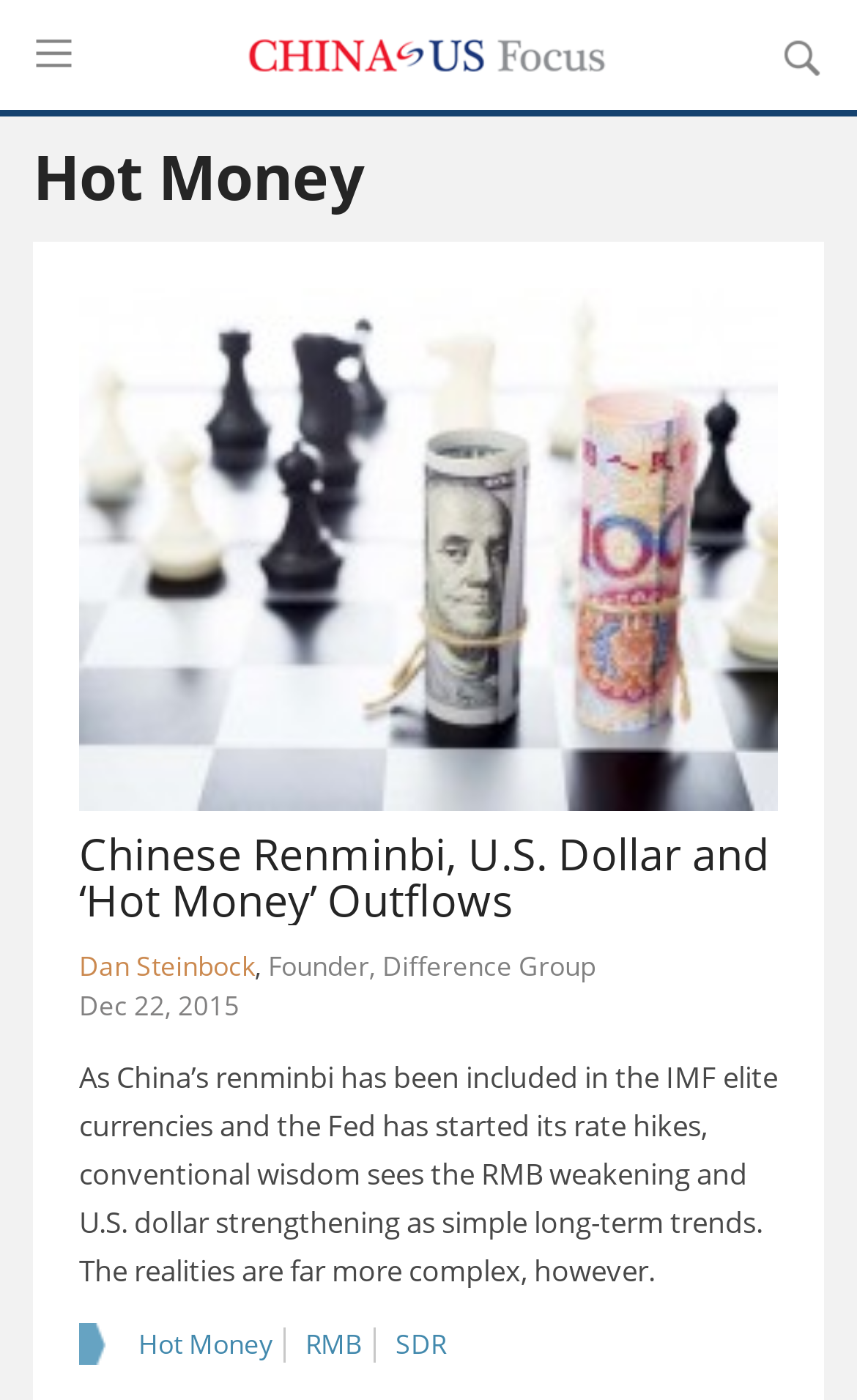Provide the bounding box coordinates for the specified HTML element described in this description: "Dan Steinbock". The coordinates should be four float numbers ranging from 0 to 1, in the format [left, top, right, bottom].

[0.092, 0.677, 0.297, 0.703]